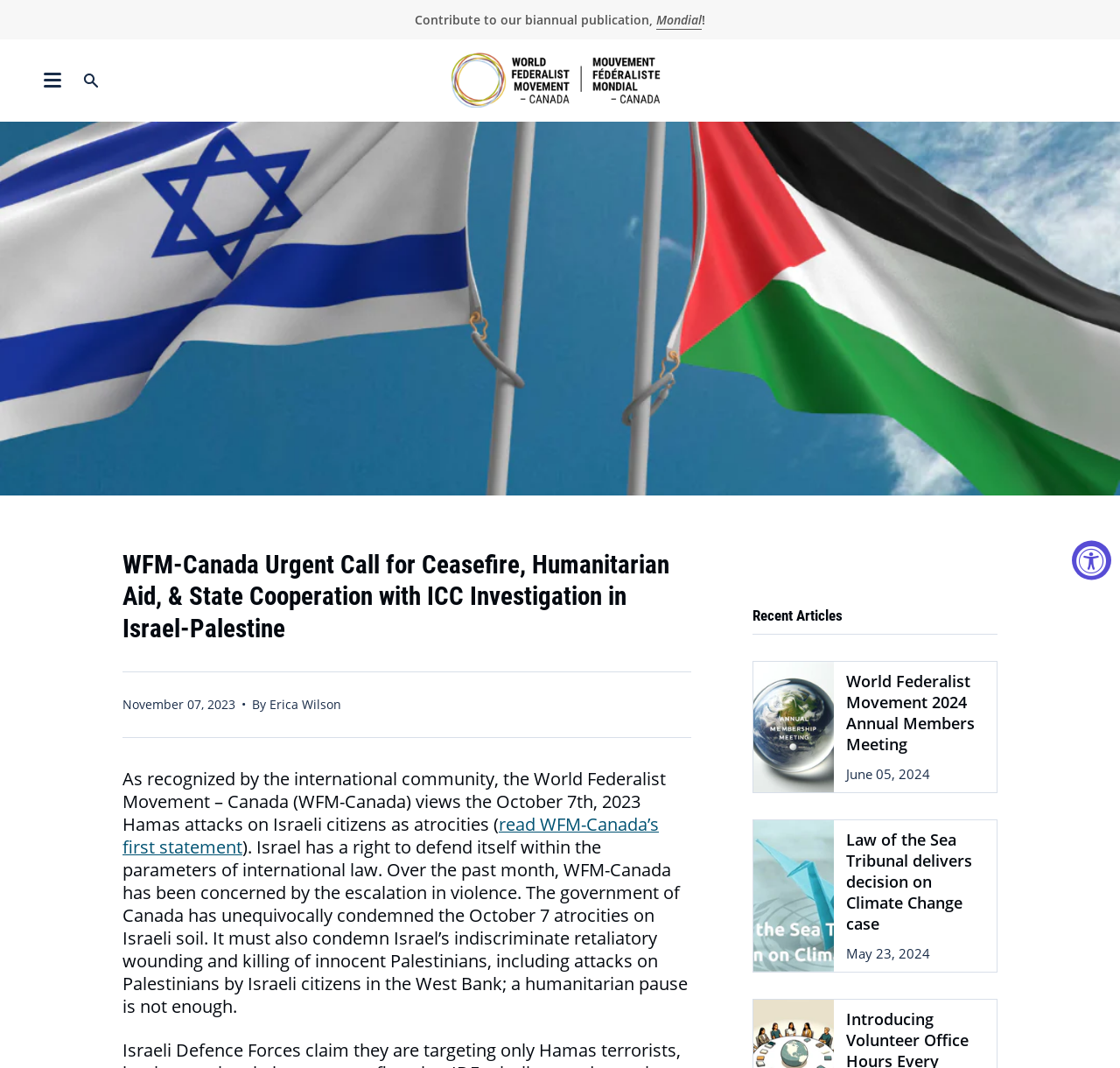Find the bounding box coordinates of the clickable area required to complete the following action: "Support SEP".

None